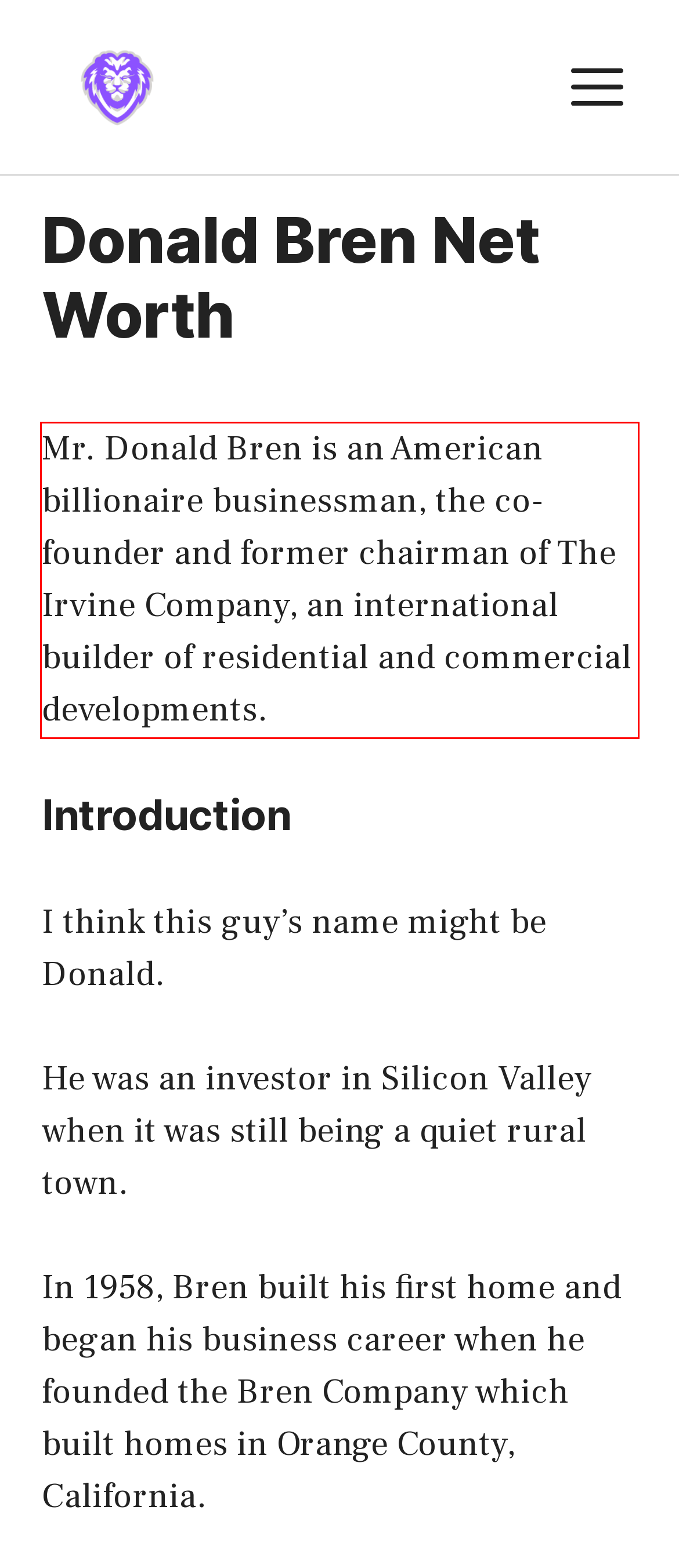You have a screenshot of a webpage with a red bounding box. Use OCR to generate the text contained within this red rectangle.

Mr. Donald Bren is an American billionaire businessman, the co-founder and former chairman of The Irvine Company, an international builder of residential and commercial developments.